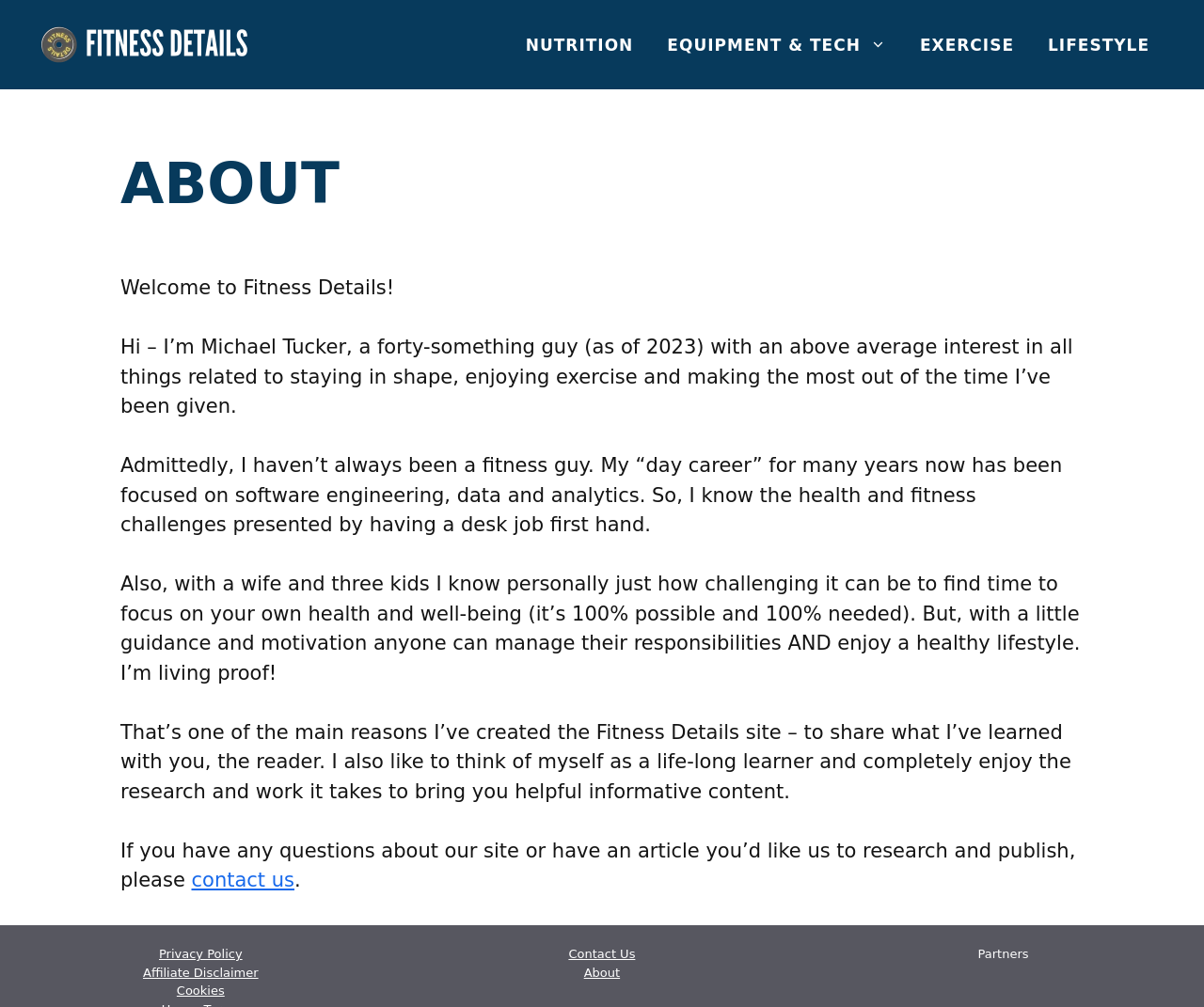Provide a brief response using a word or short phrase to this question:
What are the main categories of the website?

NUTRITION, EQUIPMENT & TECH, EXERCISE, LIFESTYLE